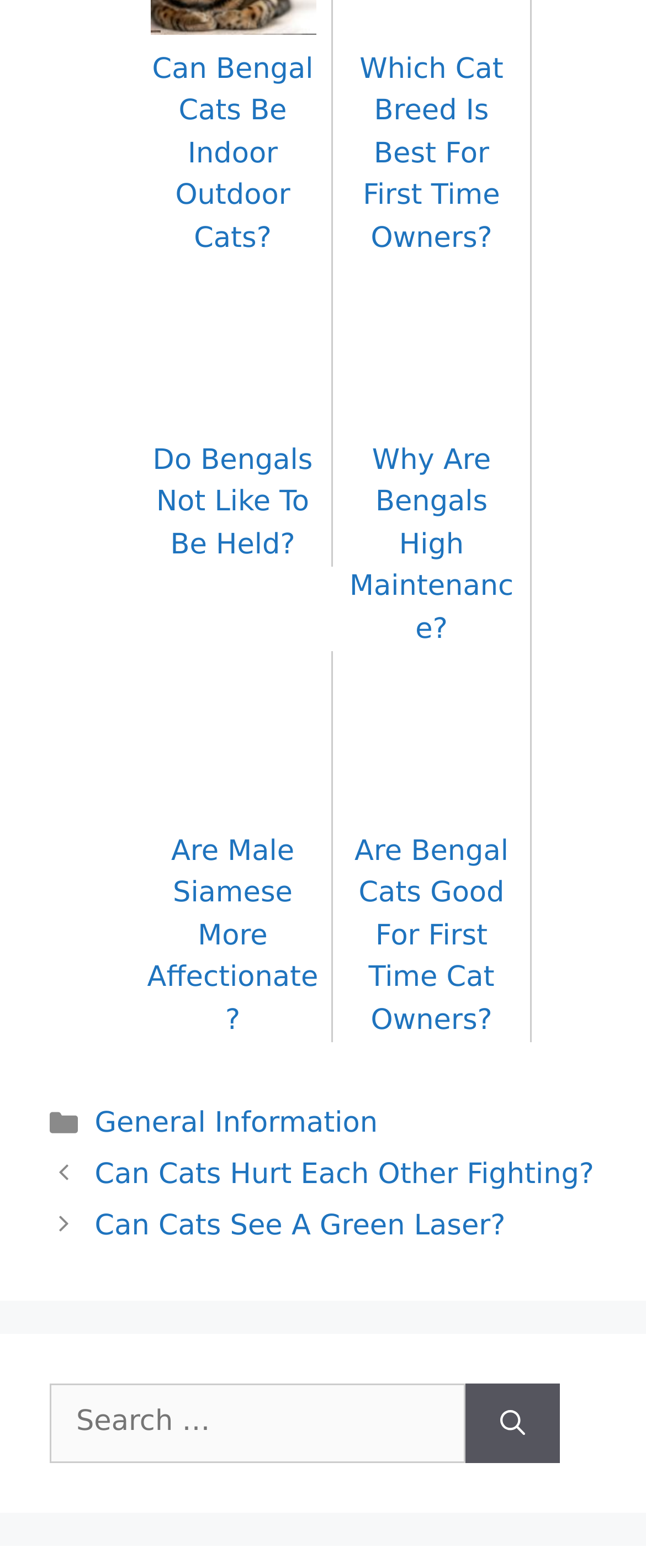Mark the bounding box of the element that matches the following description: "General Information".

[0.147, 0.706, 0.585, 0.727]